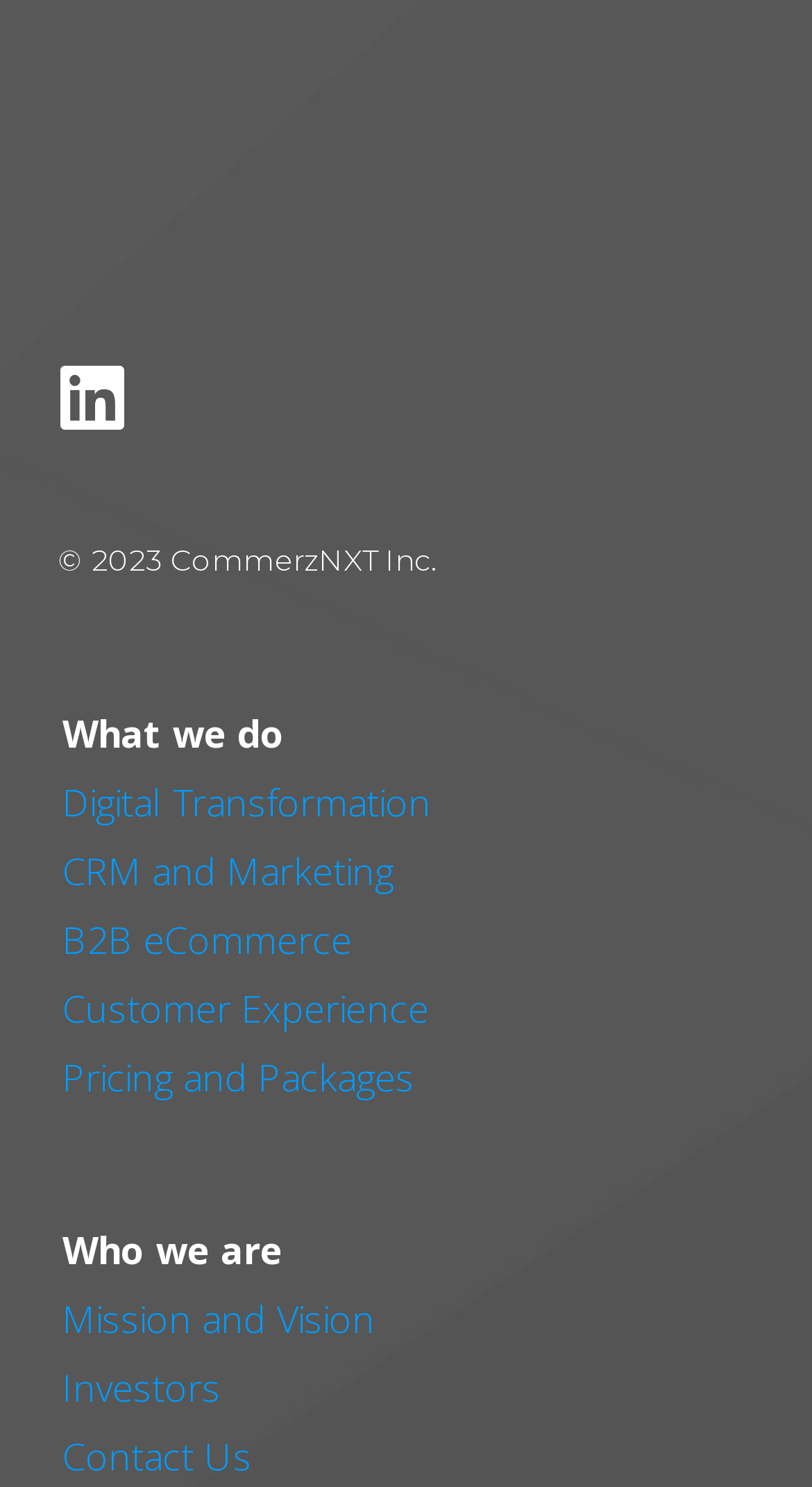What is the last link on the webpage?
Please respond to the question thoroughly and include all relevant details.

I looked at the links on the webpage and found that the last link is 'Contact Us', which is located at the bottom of the webpage under the 'Who we are' section.